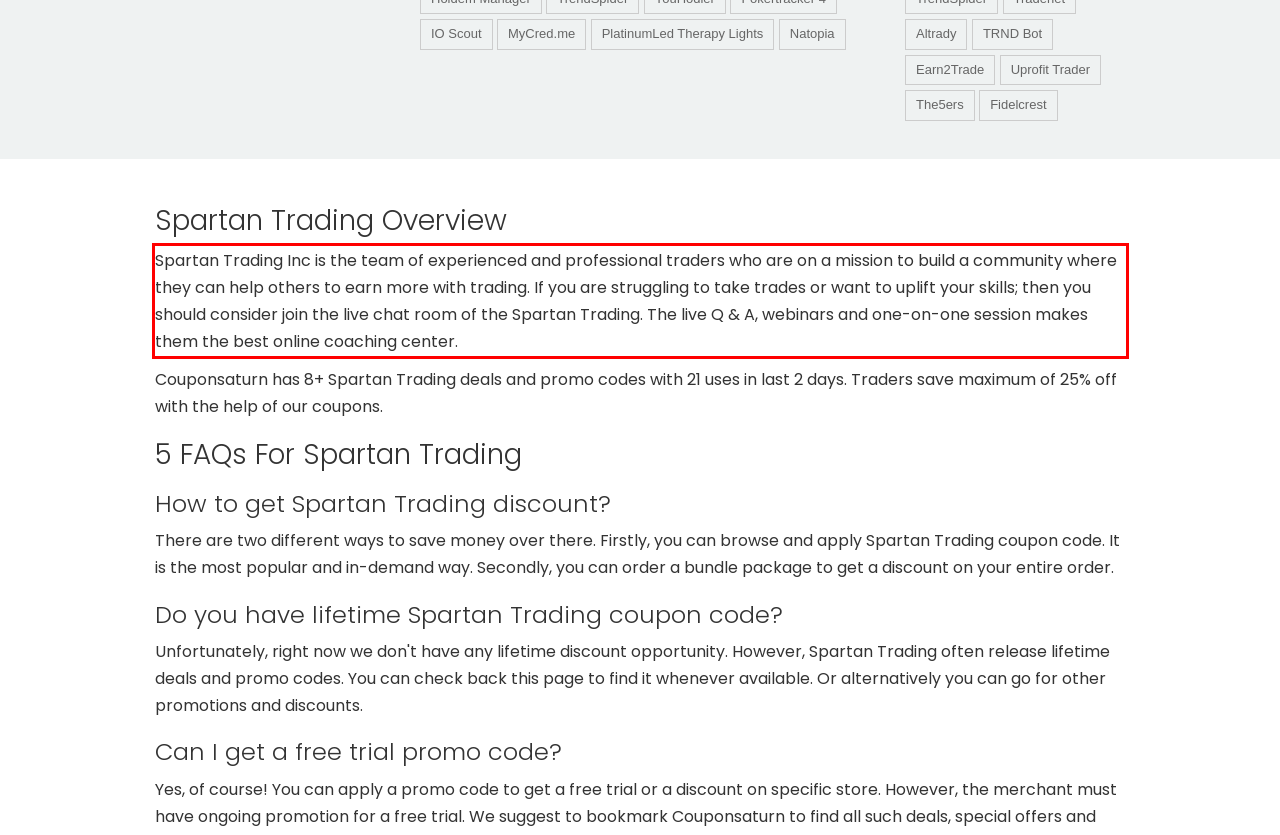Using the provided screenshot, read and generate the text content within the red-bordered area.

Spartan Trading Inc is the team of experienced and professional traders who are on a mission to build a community where they can help others to earn more with trading. If you are struggling to take trades or want to uplift your skills; then you should consider join the live chat room of the Spartan Trading. The live Q & A, webinars and one-on-one session makes them the best online coaching center.